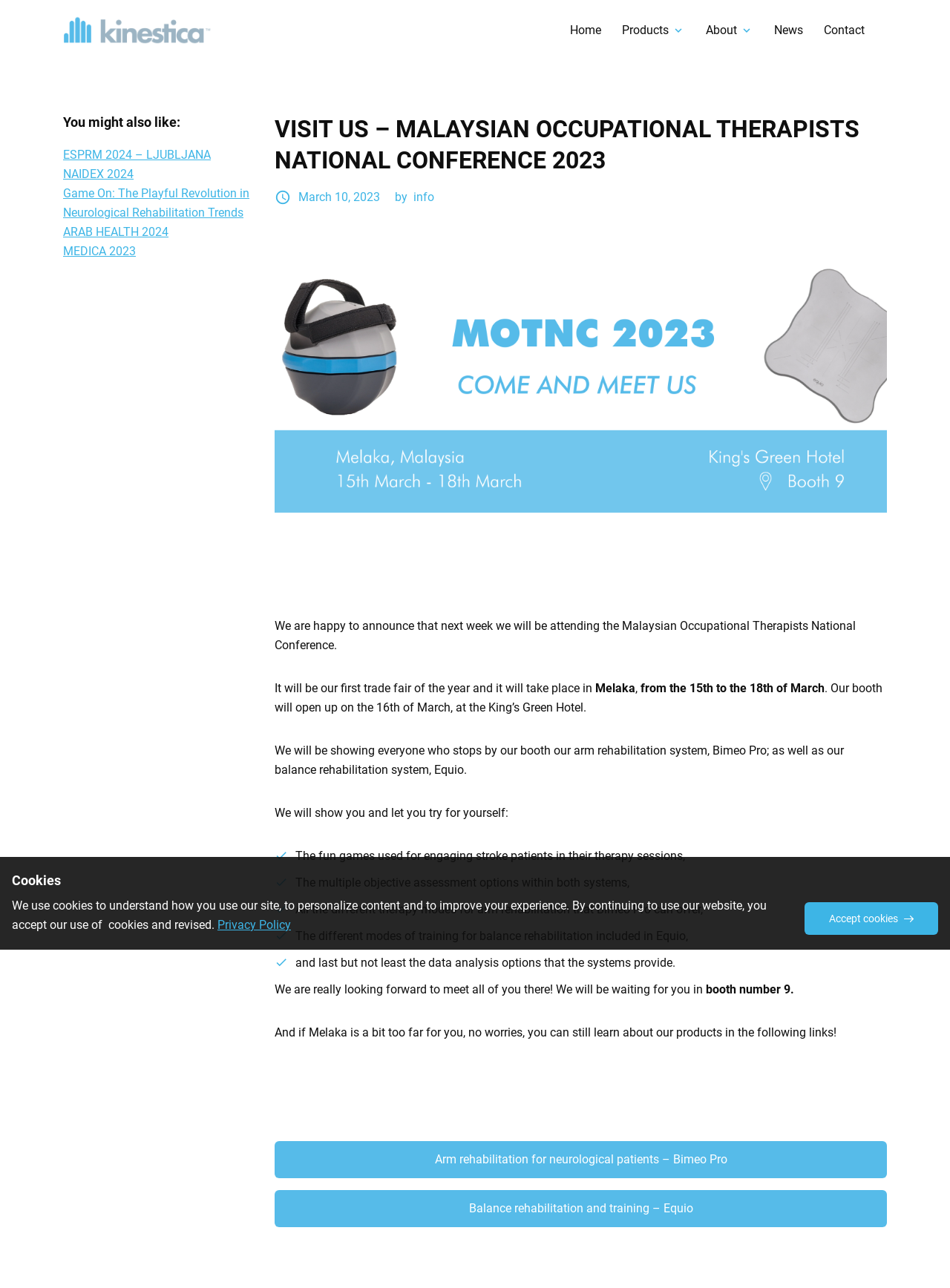What are the two products that will be showcased at the conference?
Provide a one-word or short-phrase answer based on the image.

Bimeo Pro and Equio